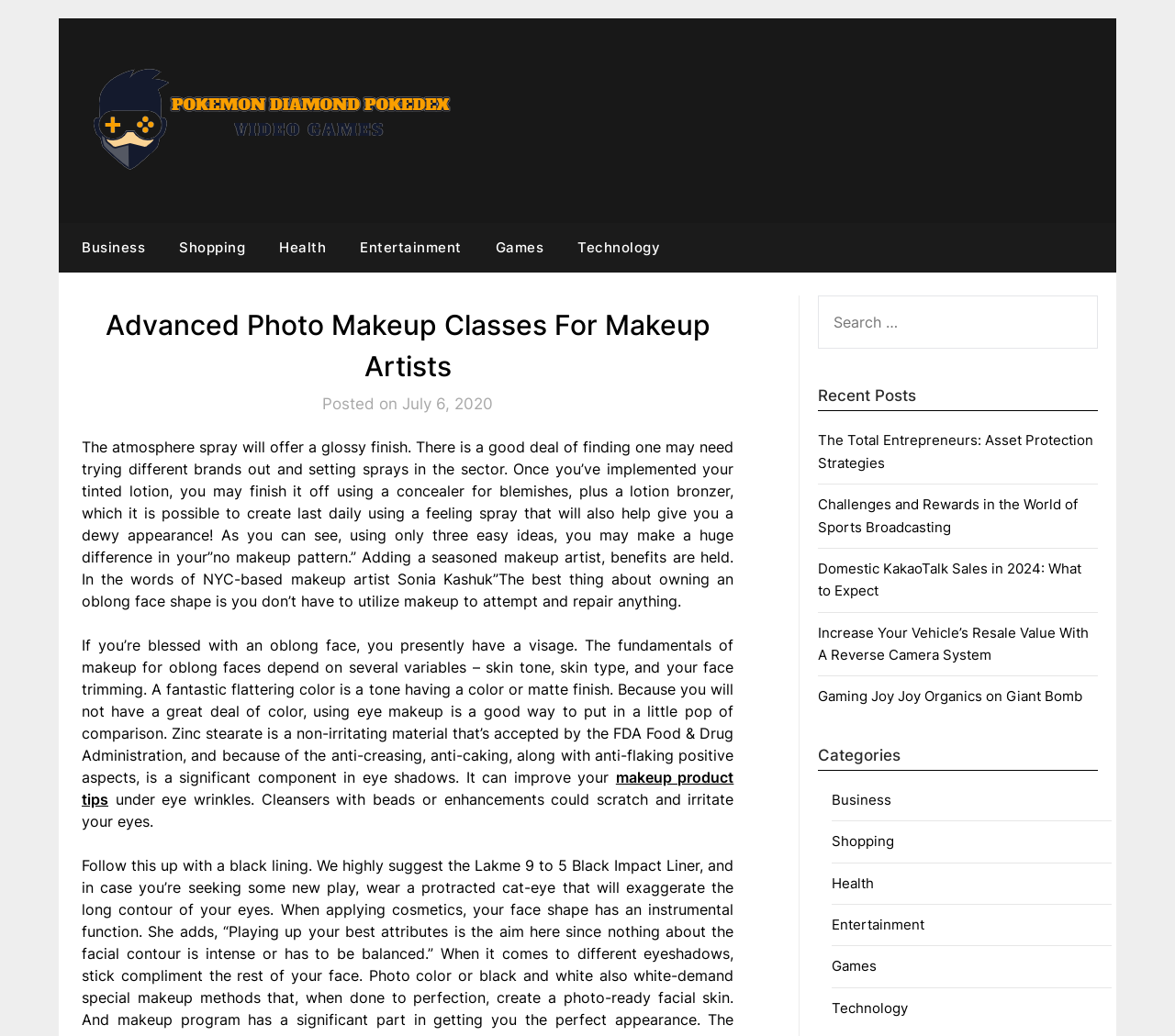Please determine the bounding box coordinates of the element's region to click for the following instruction: "Explore the Games category".

[0.708, 0.924, 0.746, 0.941]